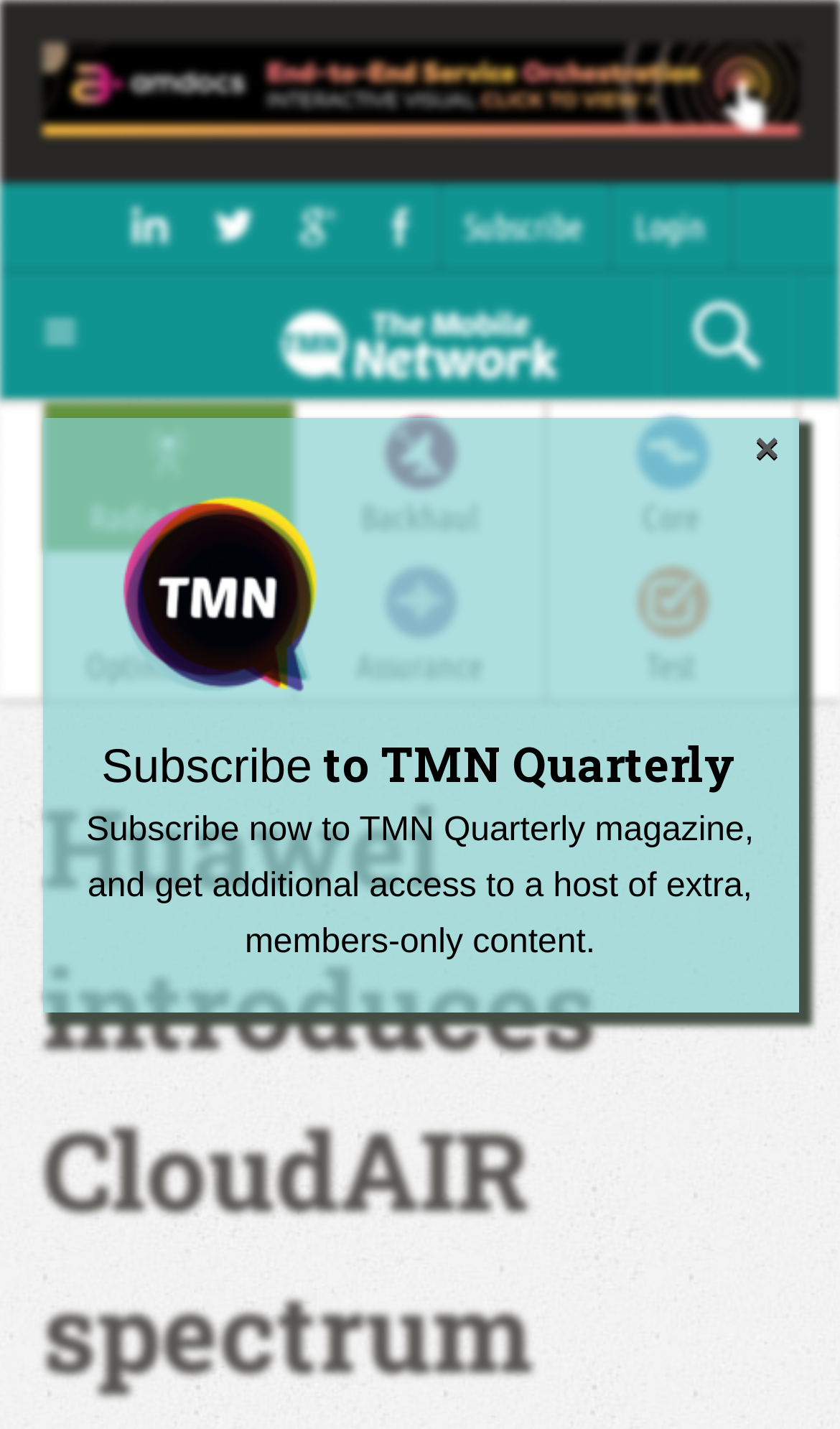What is the purpose of the links at the top?
Using the image, give a concise answer in the form of a single word or short phrase.

Navigation